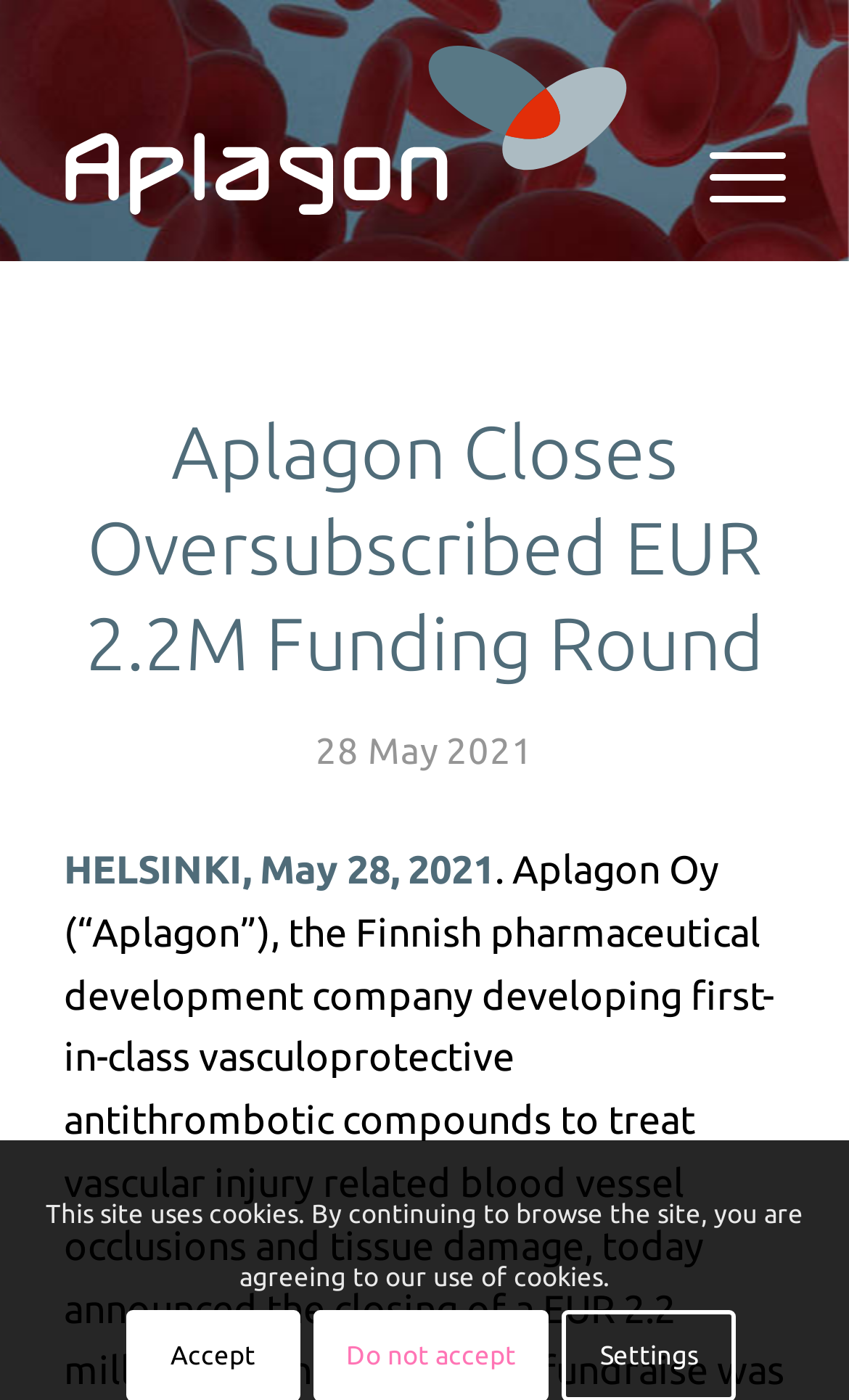What is the type of element that contains the logo?
From the screenshot, provide a brief answer in one word or phrase.

graphics-document